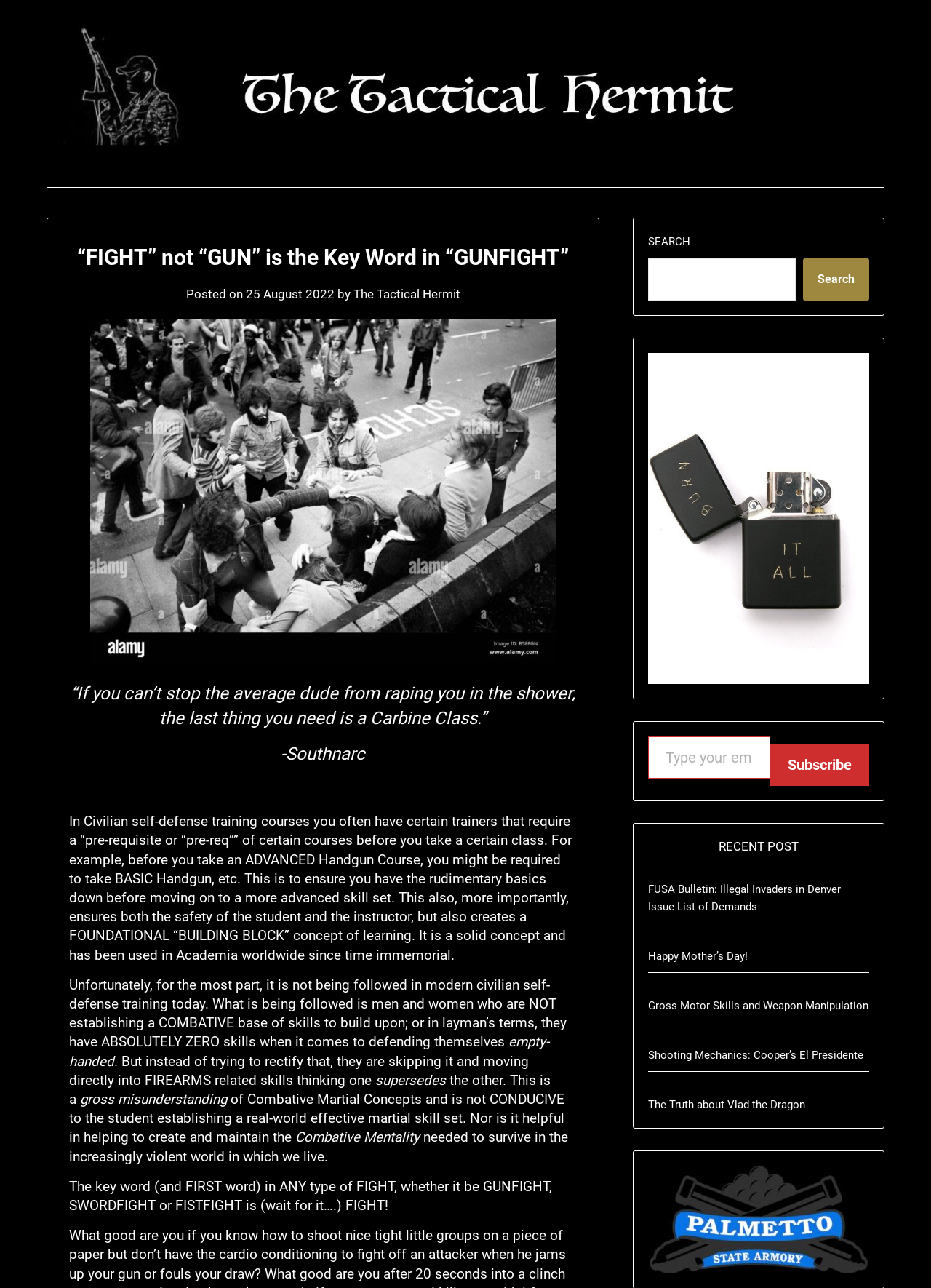Create a full and detailed caption for the entire webpage.

This webpage appears to be a blog or article page focused on self-defense and combat training. At the top, there is a prominent header with the title "“FIGHT” not “GUN” is the Key Word in “GUNFIGHT”" followed by a subheading with the date "25 August 2022" and the author's name "The Tactical Hermit". 

Below the title, there is a series of headings that form the main content of the page. The text discusses the importance of establishing a foundational skill set in self-defense training, criticizing the modern approach of skipping basic skills and moving directly to firearms training. The author emphasizes the key word "FIGHT" in any type of combat, whether it be gunfight, swordfight, or fistfight.

On the right side of the page, there is a search bar with a button labeled "Search". Below the search bar, there is a figure or image, although its content is not specified. Further down, there is a section to subscribe to a newsletter or email list, with a text box to enter an email address and a "Subscribe" button.

The page also features a "RECENT POST" section with a list of links to other articles, including "FUSA Bulletin: Illegal Invaders in Denver Issue List of Demands", "Happy Mother’s Day!", "Gross Motor Skills and Weapon Manipulation", "Shooting Mechanics: Cooper’s El Presidente", and "The Truth about Vlad the Dragon". At the very bottom of the page, there is another figure or image.